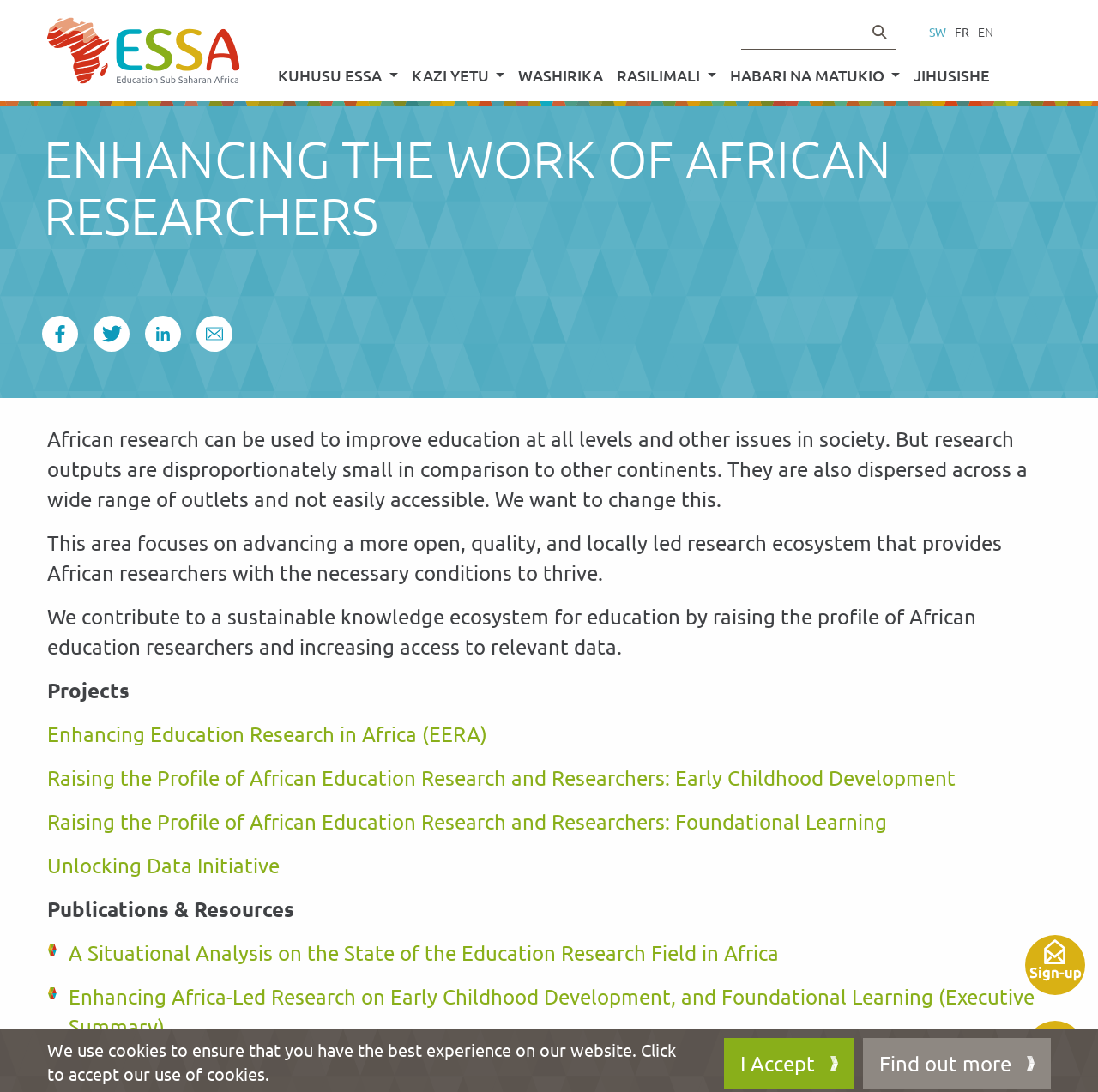How many languages are available on this website?
Provide a concise answer using a single word or phrase based on the image.

4